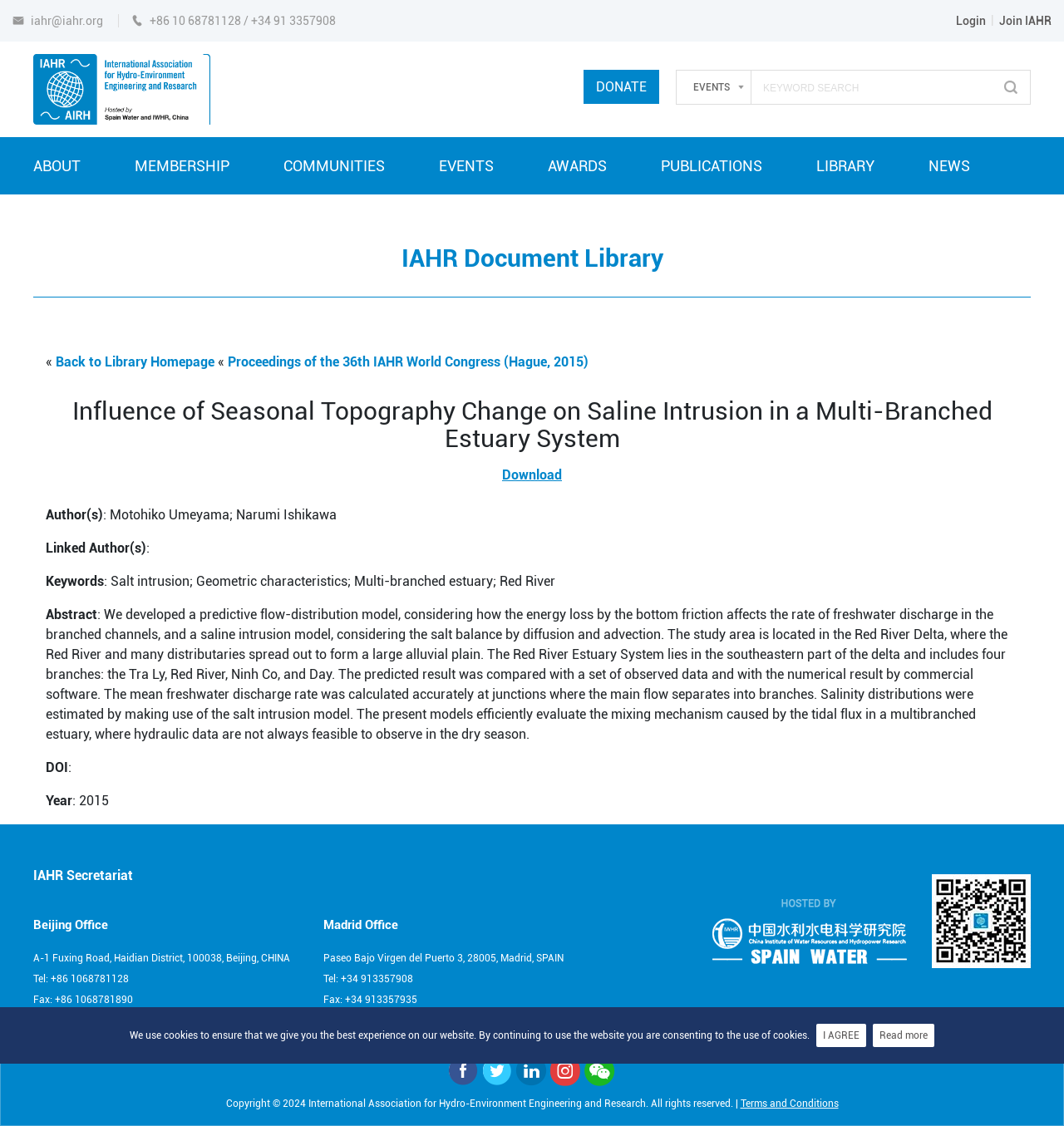What is the location of the Beijing Office?
Refer to the screenshot and answer in one word or phrase.

Haidian District, Beijing, CHINA